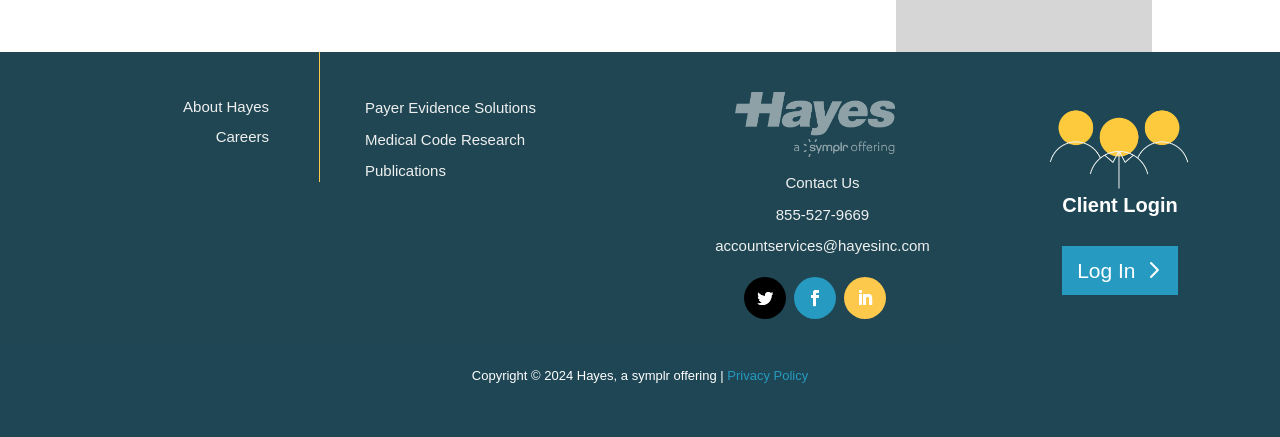Determine the coordinates of the bounding box for the clickable area needed to execute this instruction: "Log In".

[0.83, 0.564, 0.92, 0.674]